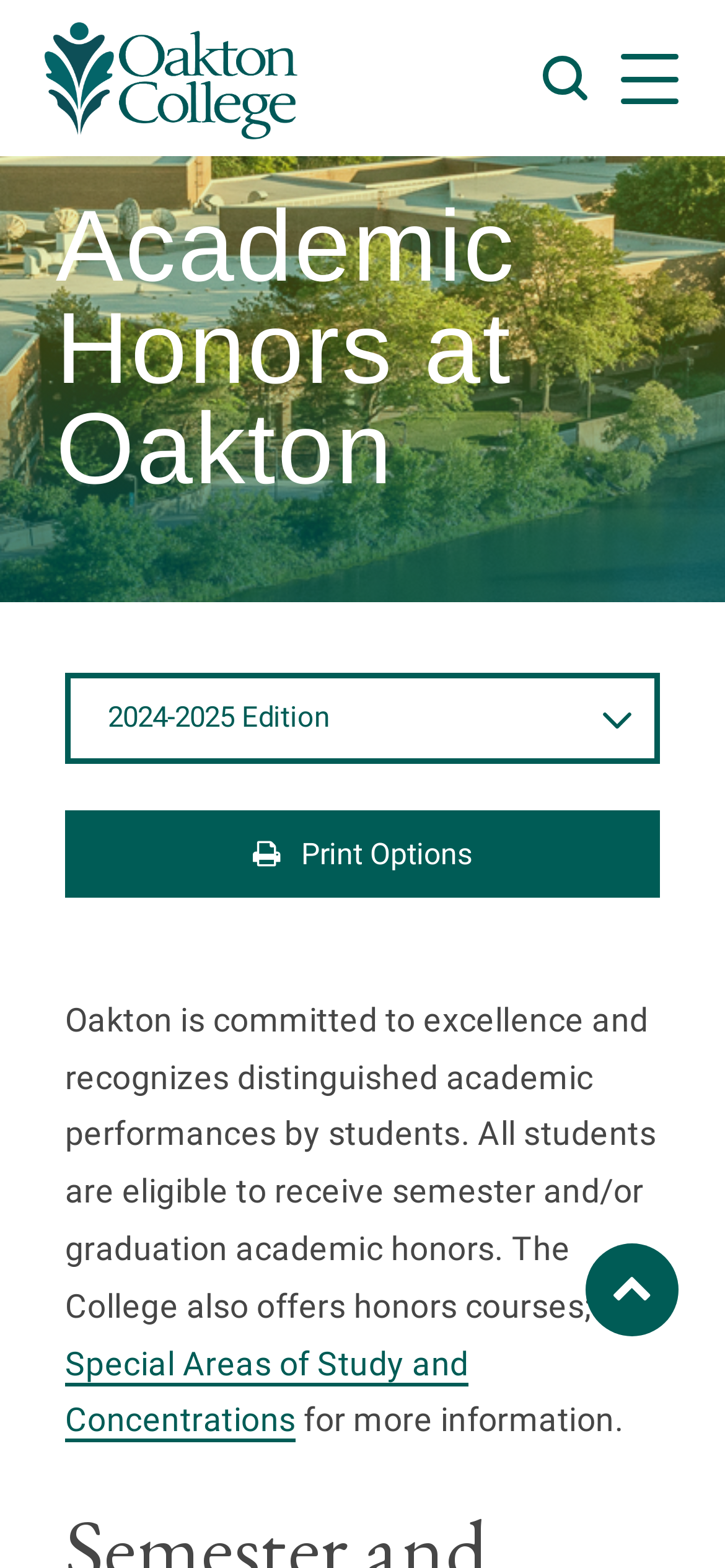Generate a thorough caption detailing the webpage content.

The webpage is about Academic Honors at Oakton Community College. At the top left, there is a navigation menu with a "Skip content" link, followed by links to "AZ Index" and "Catalog Home". Next to these links, there is a link to "Oakton Community College" with an accompanying image of the college's logo.

Below the navigation menu, there is a page banner region that spans the entire width of the page. Within this region, there is a heading that reads "Academic Honors at Oakton". 

On the left side of the page, there are two buttons: "2024-2025 Edition" and "Print Options". To the right of these buttons, there is a block of text that explains Oakton's commitment to excellence and recognition of distinguished academic performances by students. The text also mentions honors courses and provides a link to "Special Areas of Study and Concentrations" for more information.

At the bottom right of the page, there is a "Back to top" link with an arrow icon.